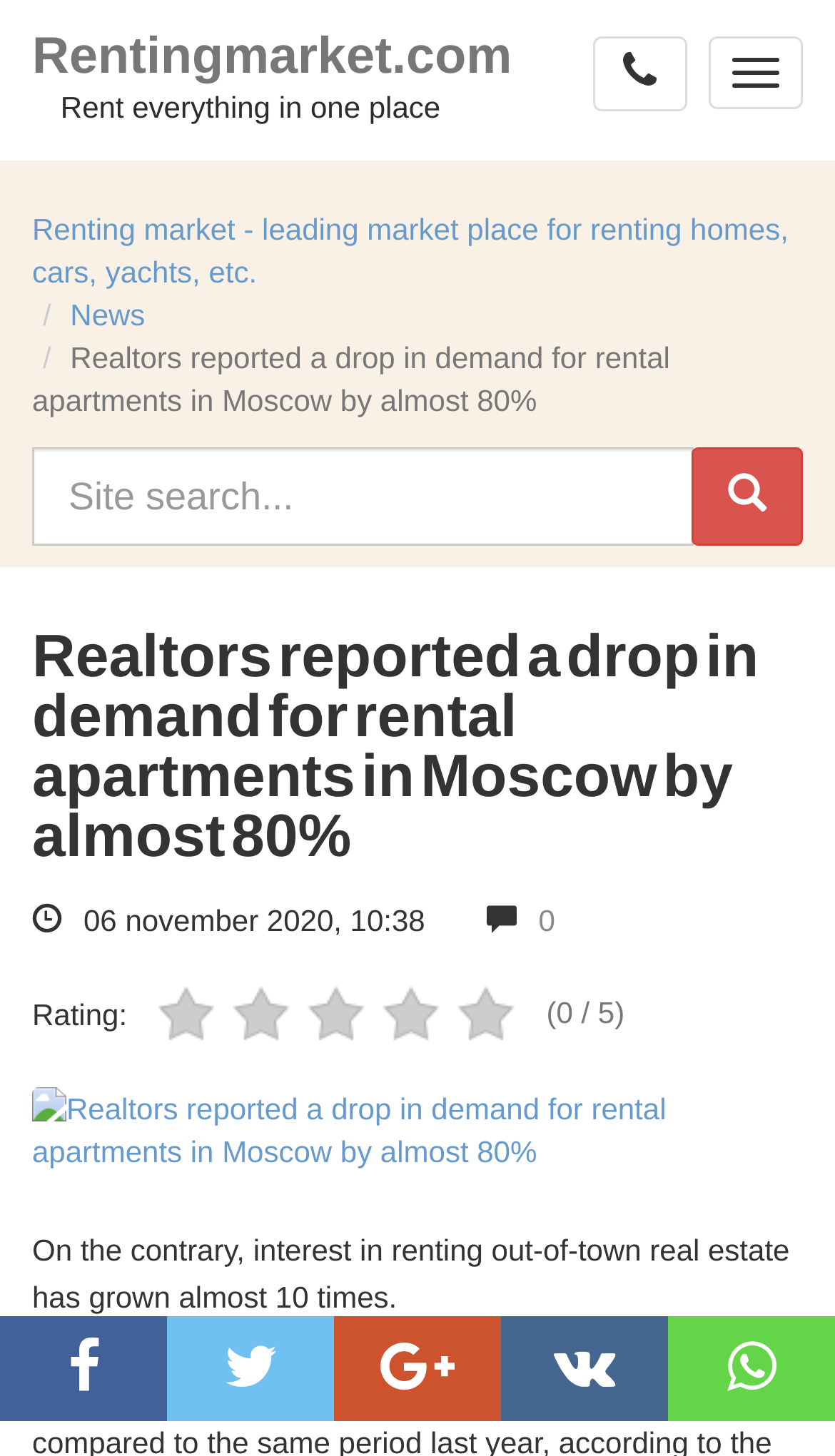Identify the title of the webpage and provide its text content.

Realtors reported a drop in demand for rental apartments in Moscow by almost 80%